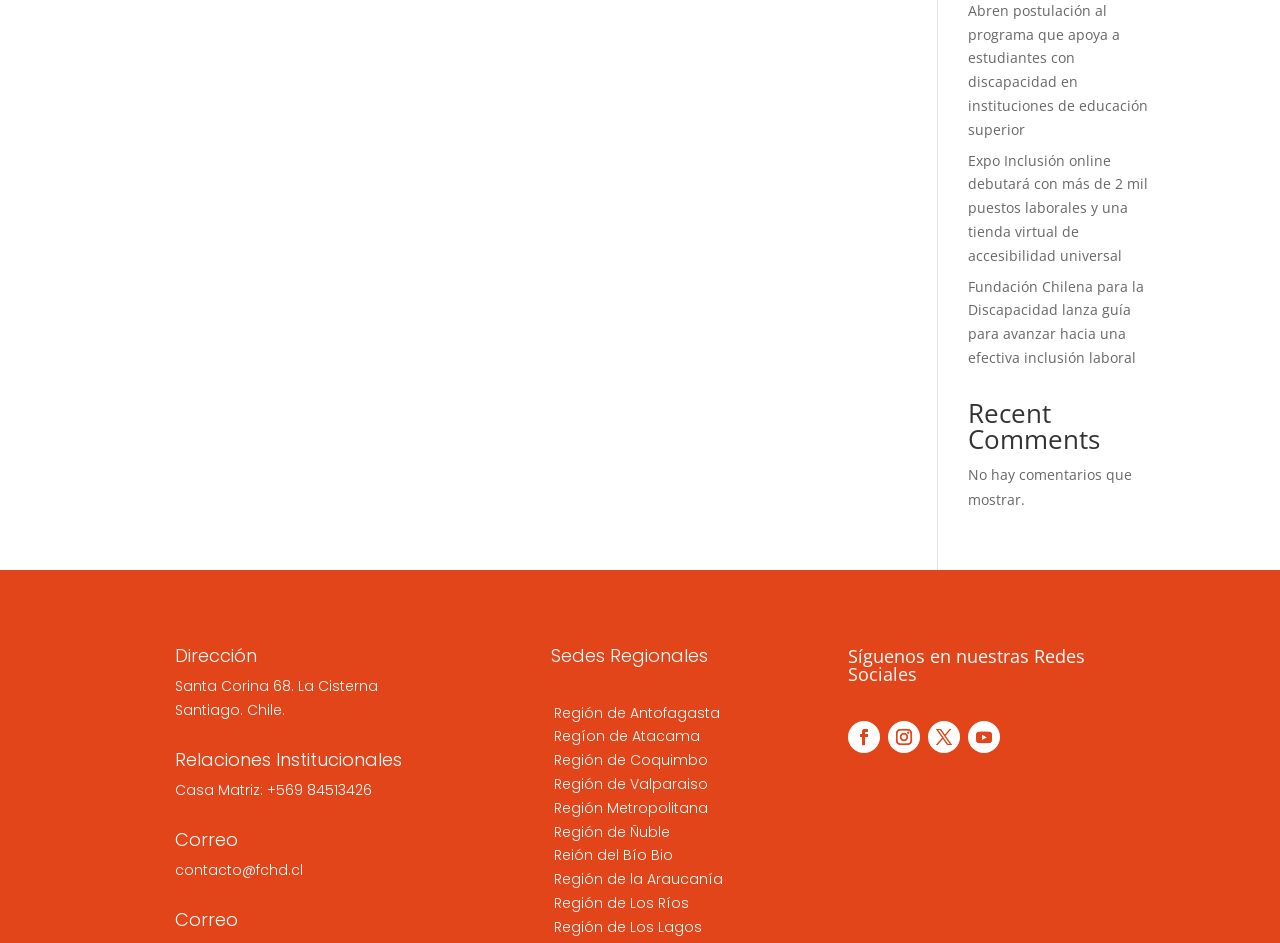Select the bounding box coordinates of the element I need to click to carry out the following instruction: "Follow the organization on Facebook".

[0.694, 0.765, 0.719, 0.799]